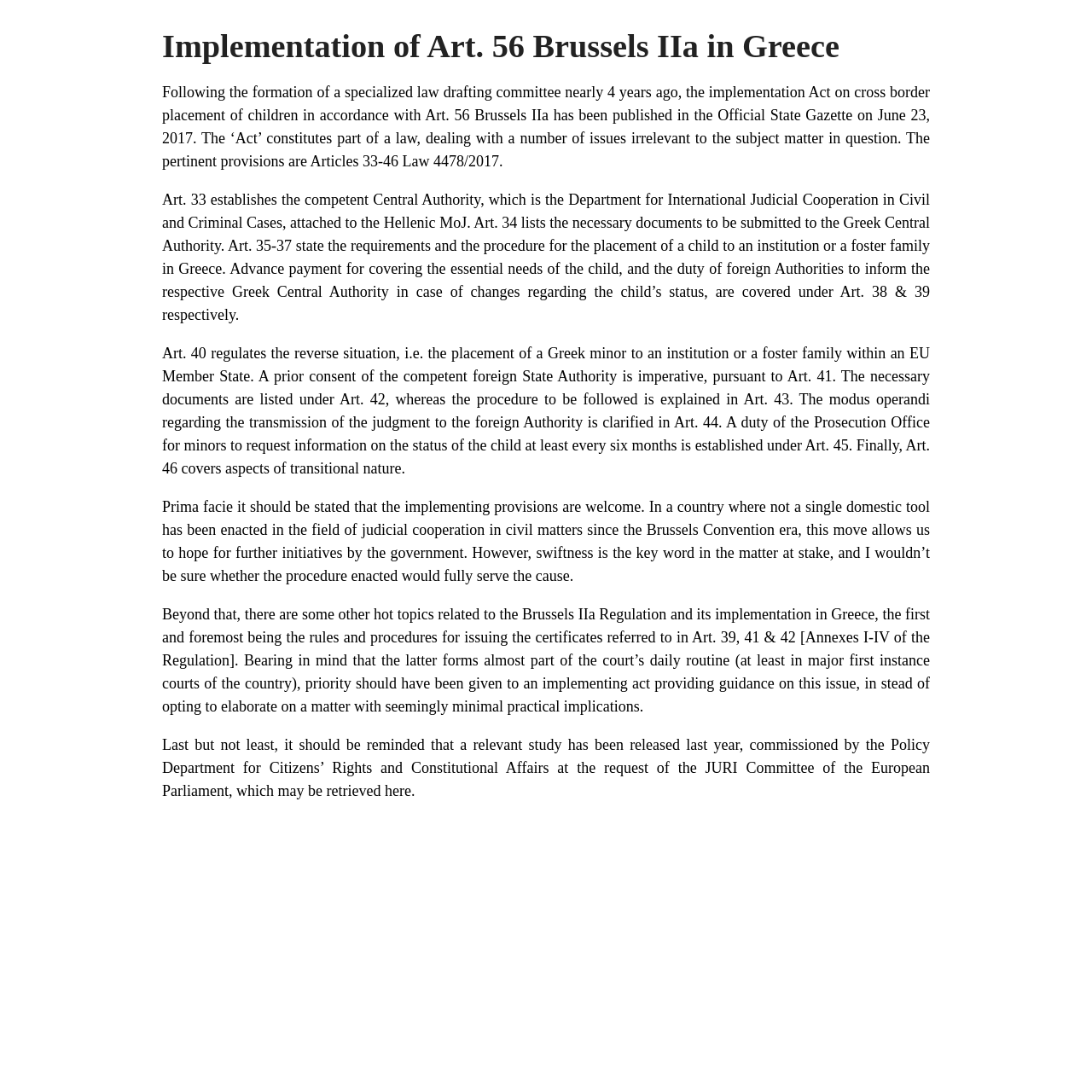Determine and generate the text content of the webpage's headline.

Implementation of Art. 56 Brussels IIa in Greece